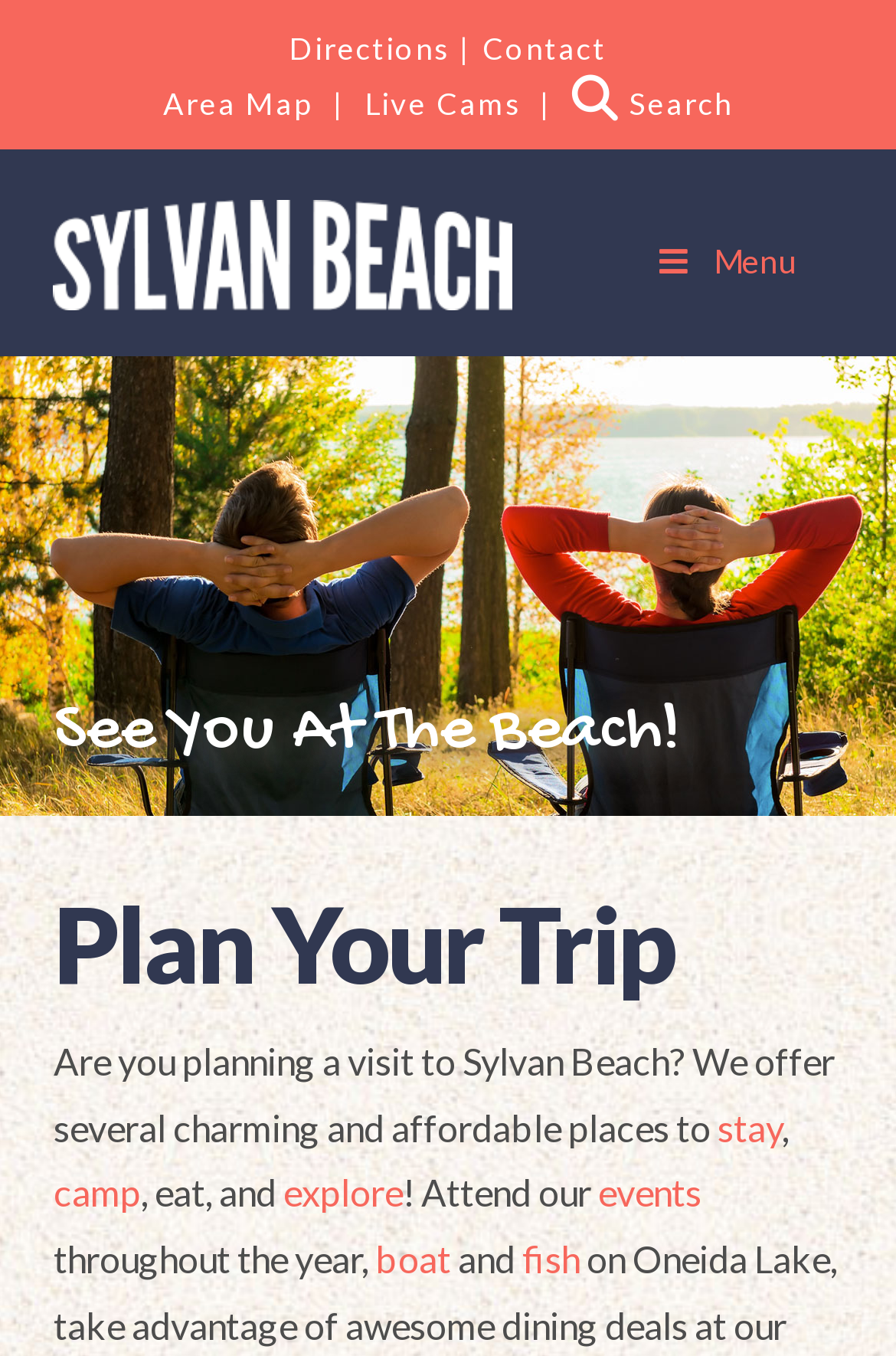Find the bounding box of the UI element described as: "parent_node: Menu". The bounding box coordinates should be given as four float values between 0 and 1, i.e., [left, top, right, bottom].

[0.06, 0.147, 0.573, 0.228]